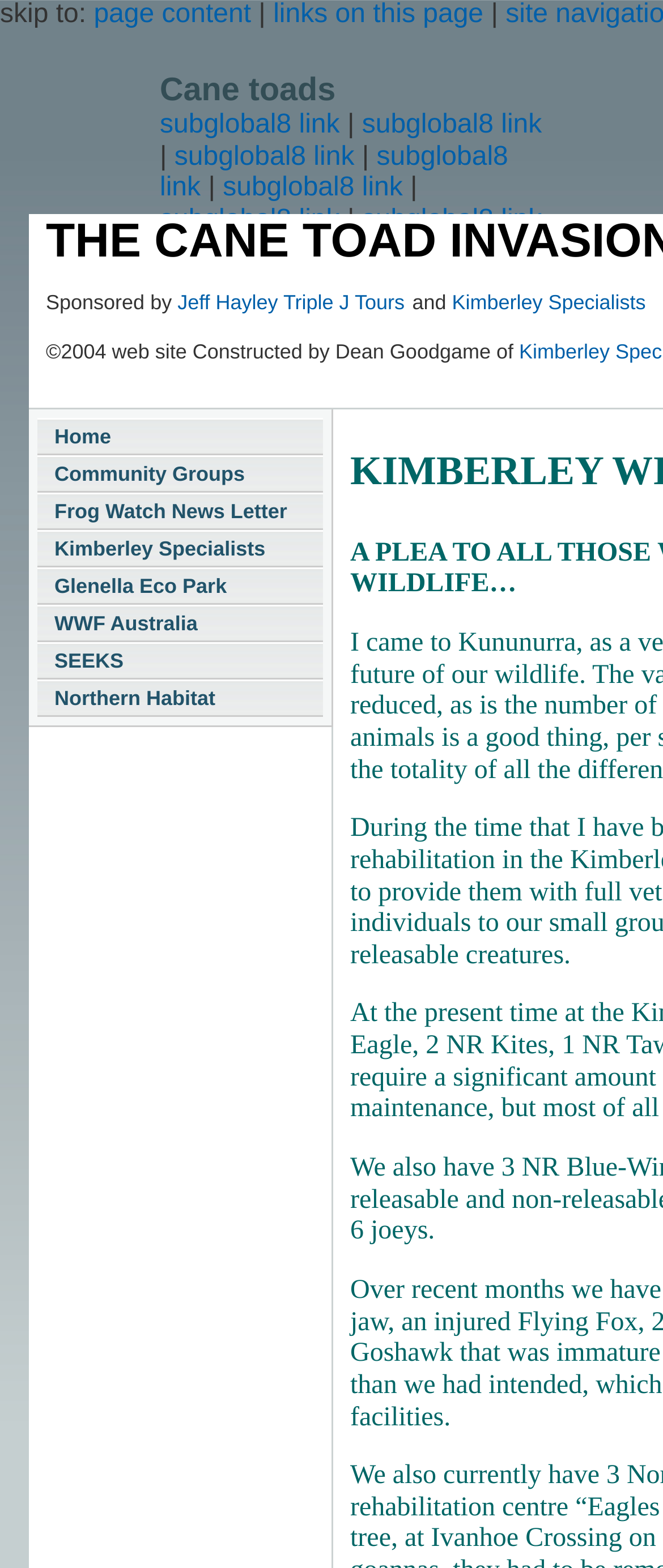Please find the bounding box coordinates of the element's region to be clicked to carry out this instruction: "click on the link to page content".

[0.141, 0.0, 0.379, 0.018]